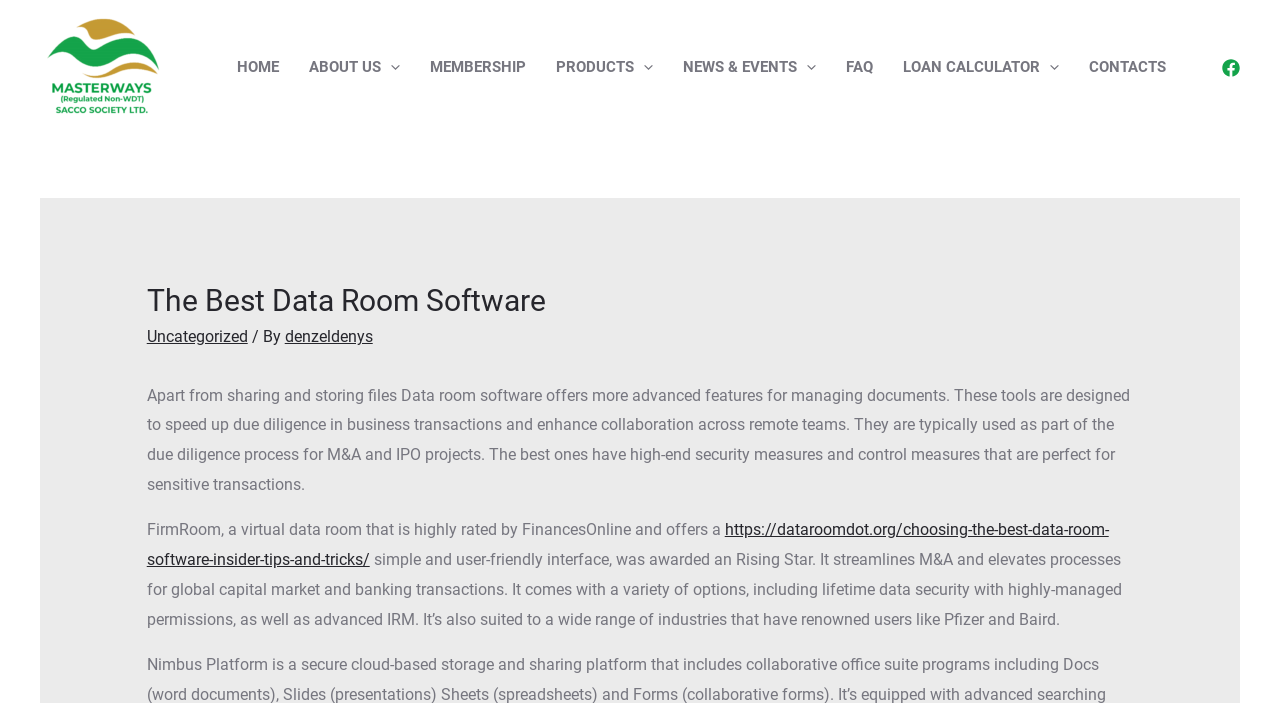What is the purpose of data room software?
Give a thorough and detailed response to the question.

According to the text, data room software is designed to speed up due diligence in business transactions and enhance collaboration across remote teams, apart from sharing and storing files.